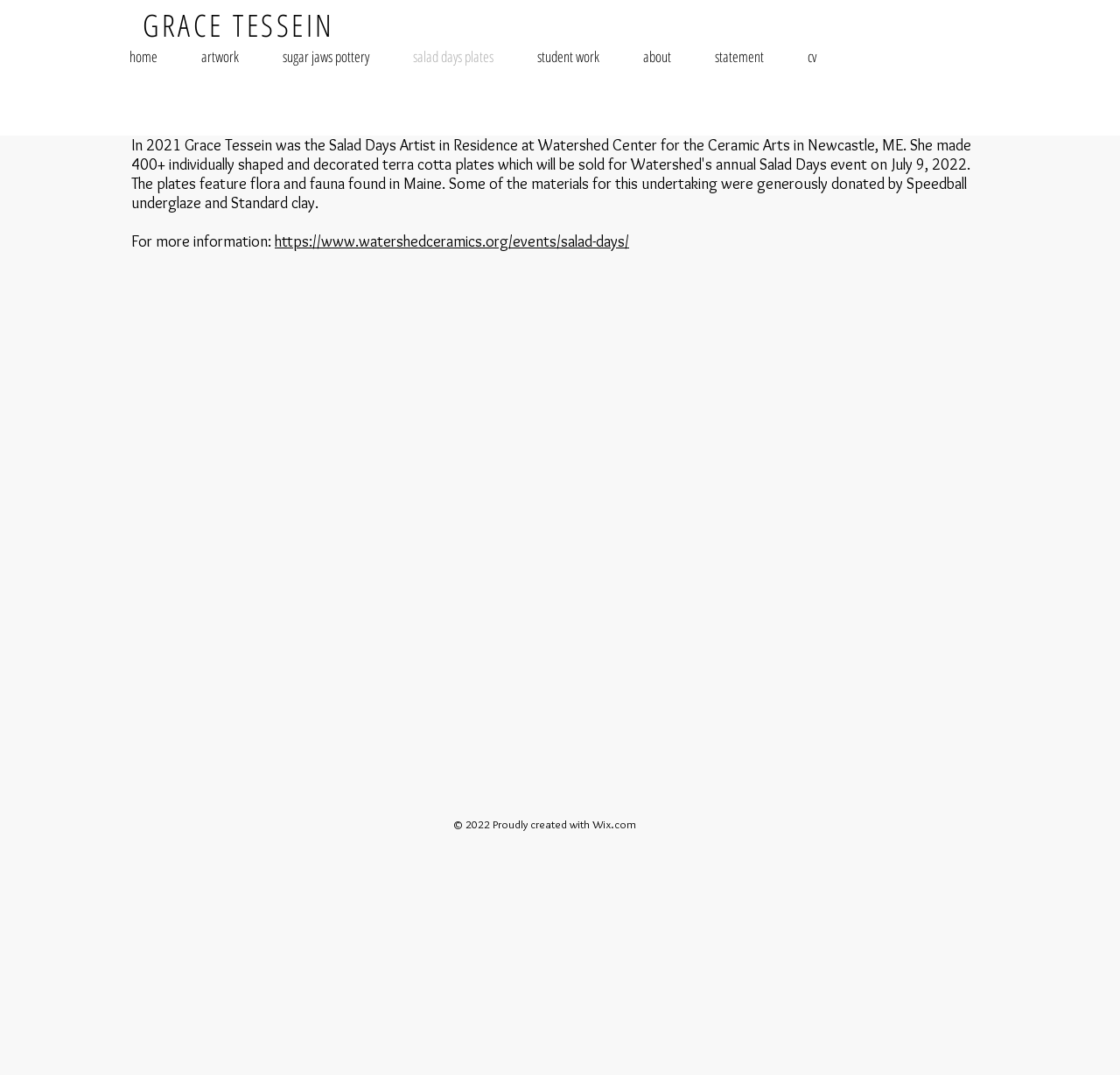What is the platform used to create the website?
Based on the visual, give a brief answer using one word or a short phrase.

Wix.com